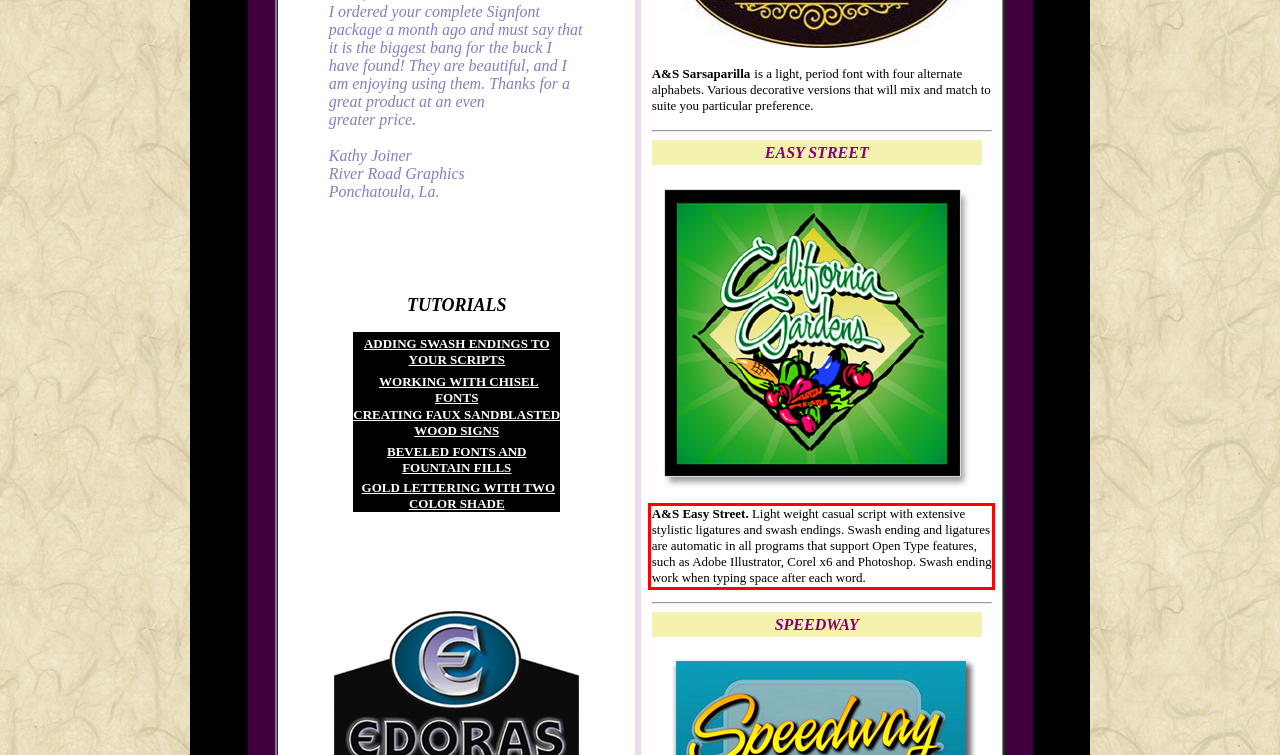Extract and provide the text found inside the red rectangle in the screenshot of the webpage.

A&S Easy Street. Light weight casual script with extensive stylistic ligatures and swash endings. Swash ending and ligatures are automatic in all programs that support Open Type features, such as Adobe Illustrator, Corel x6 and Photoshop. Swash ending work when typing space after each word.